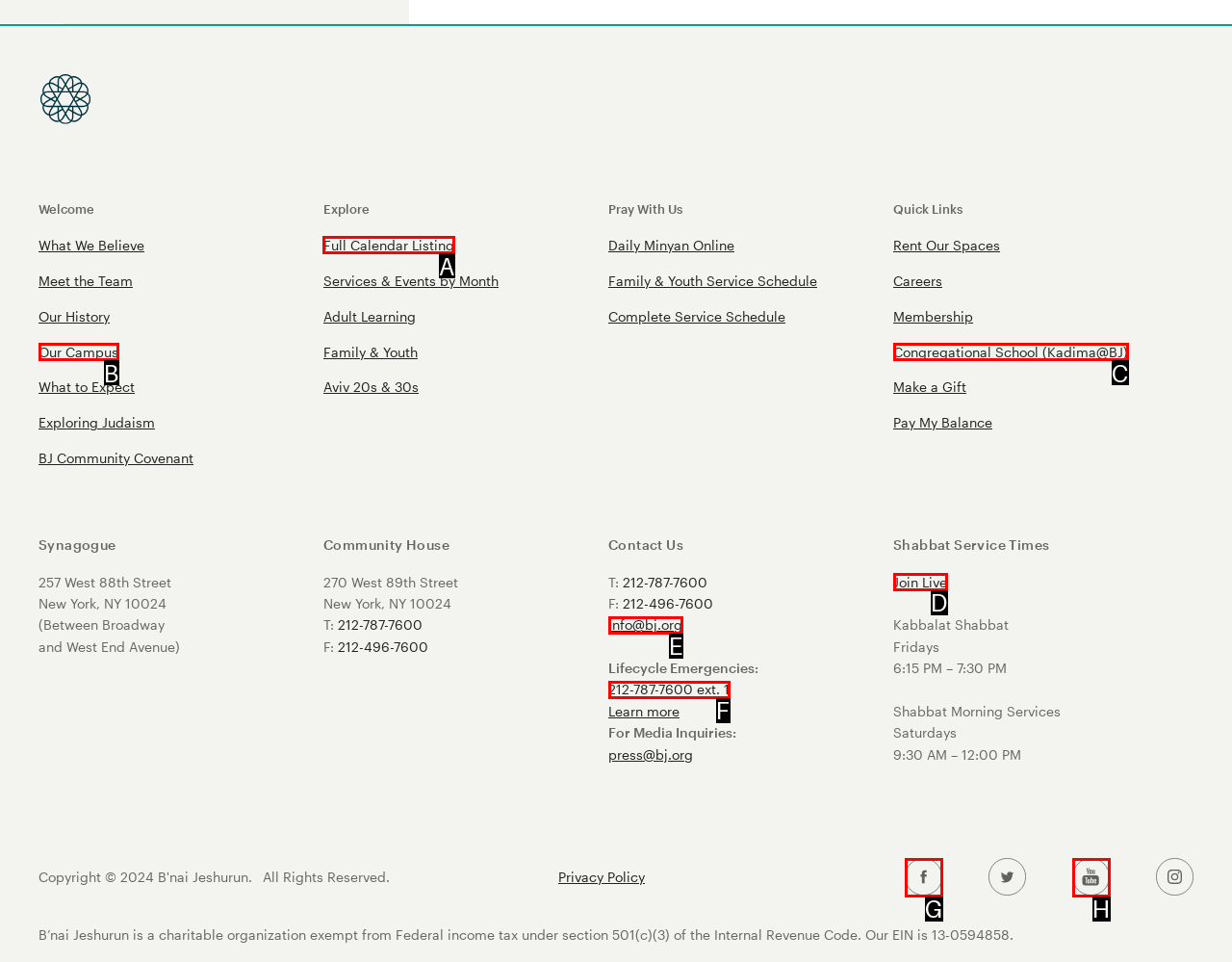From the given choices, which option should you click to complete this task: View the 'Full Calendar Listing'? Answer with the letter of the correct option.

A